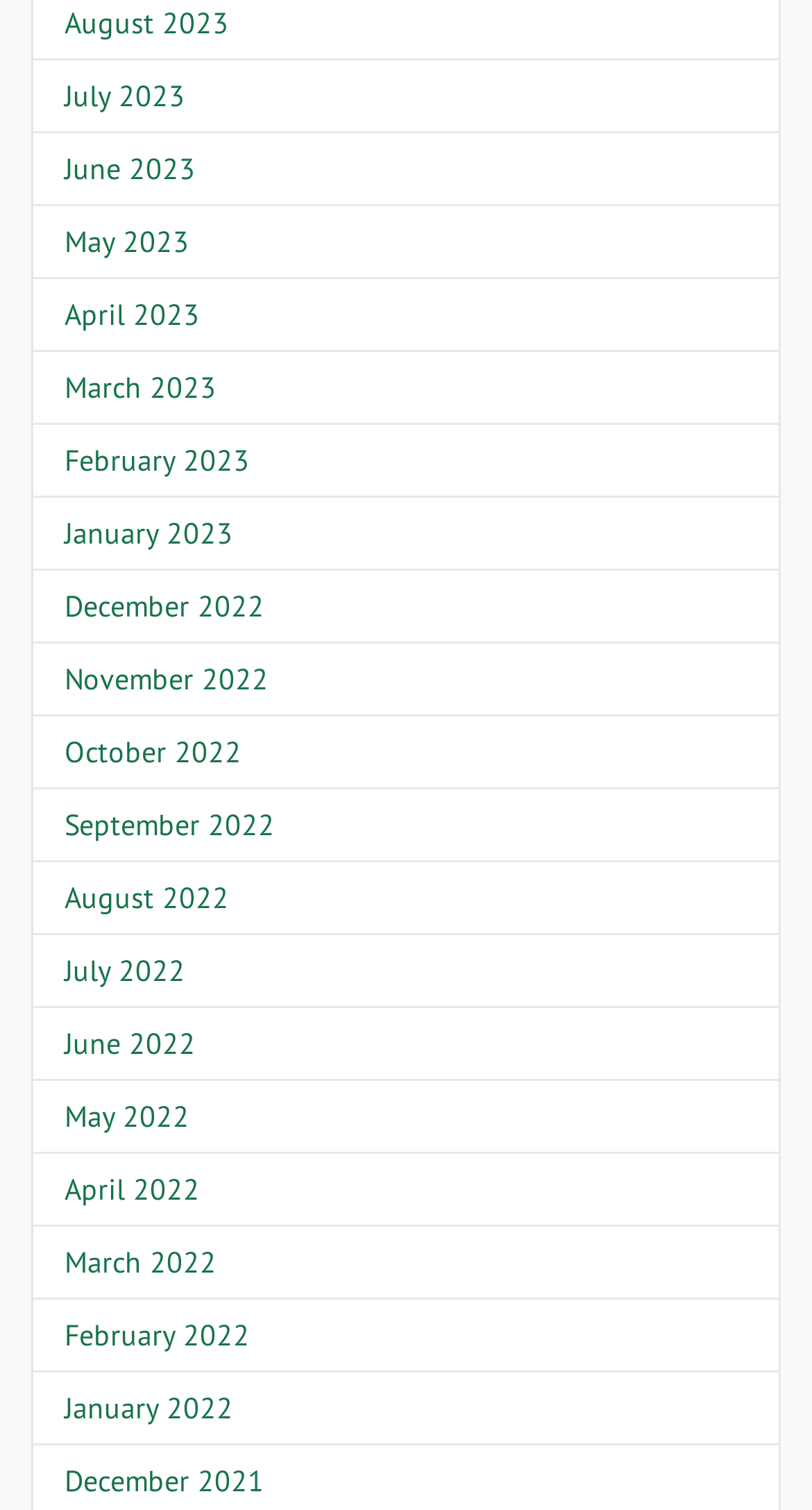Pinpoint the bounding box coordinates of the clickable area necessary to execute the following instruction: "go to July 2022". The coordinates should be given as four float numbers between 0 and 1, namely [left, top, right, bottom].

[0.079, 0.63, 0.228, 0.655]